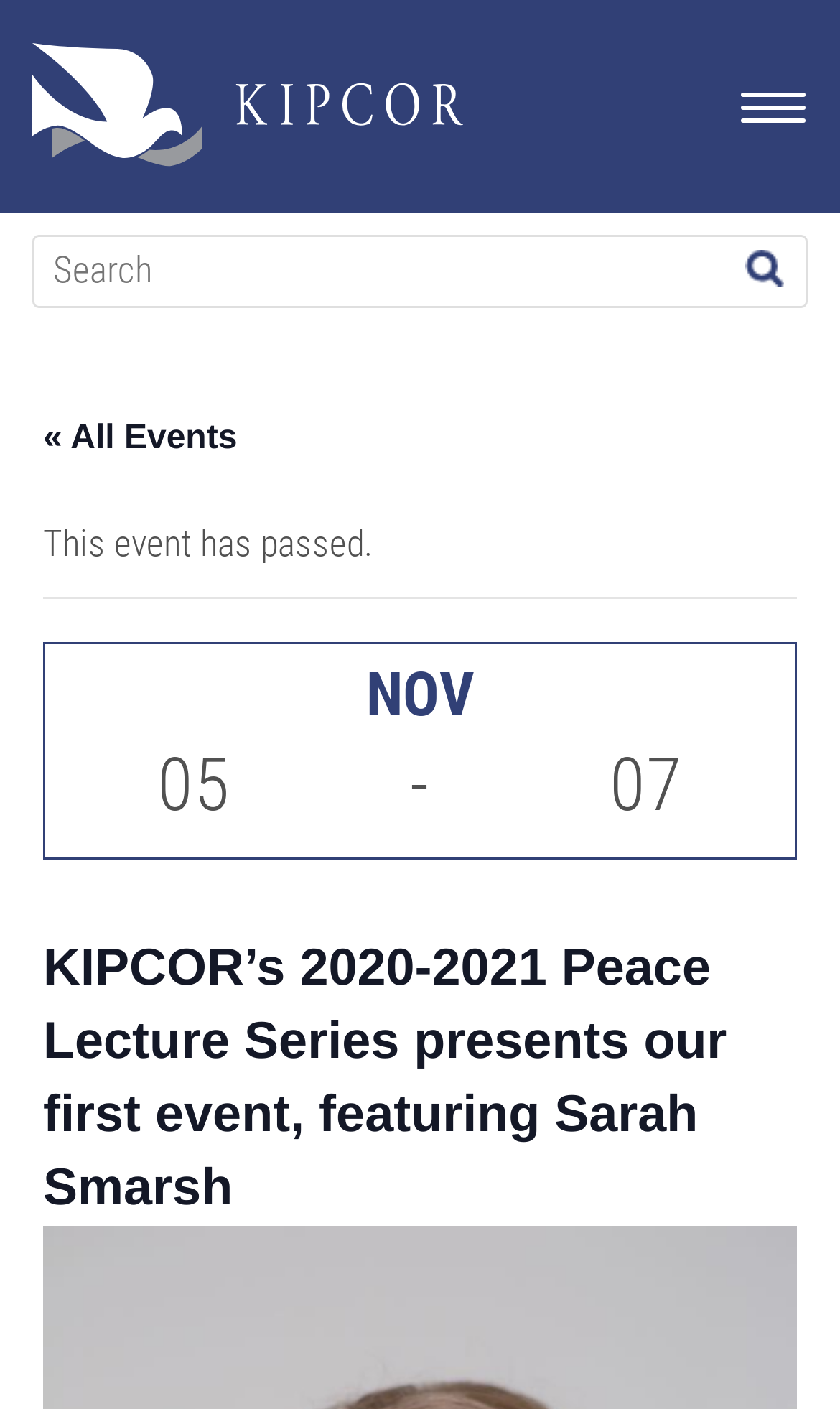Extract the bounding box coordinates for the UI element described as: "« All Events".

[0.051, 0.298, 0.282, 0.324]